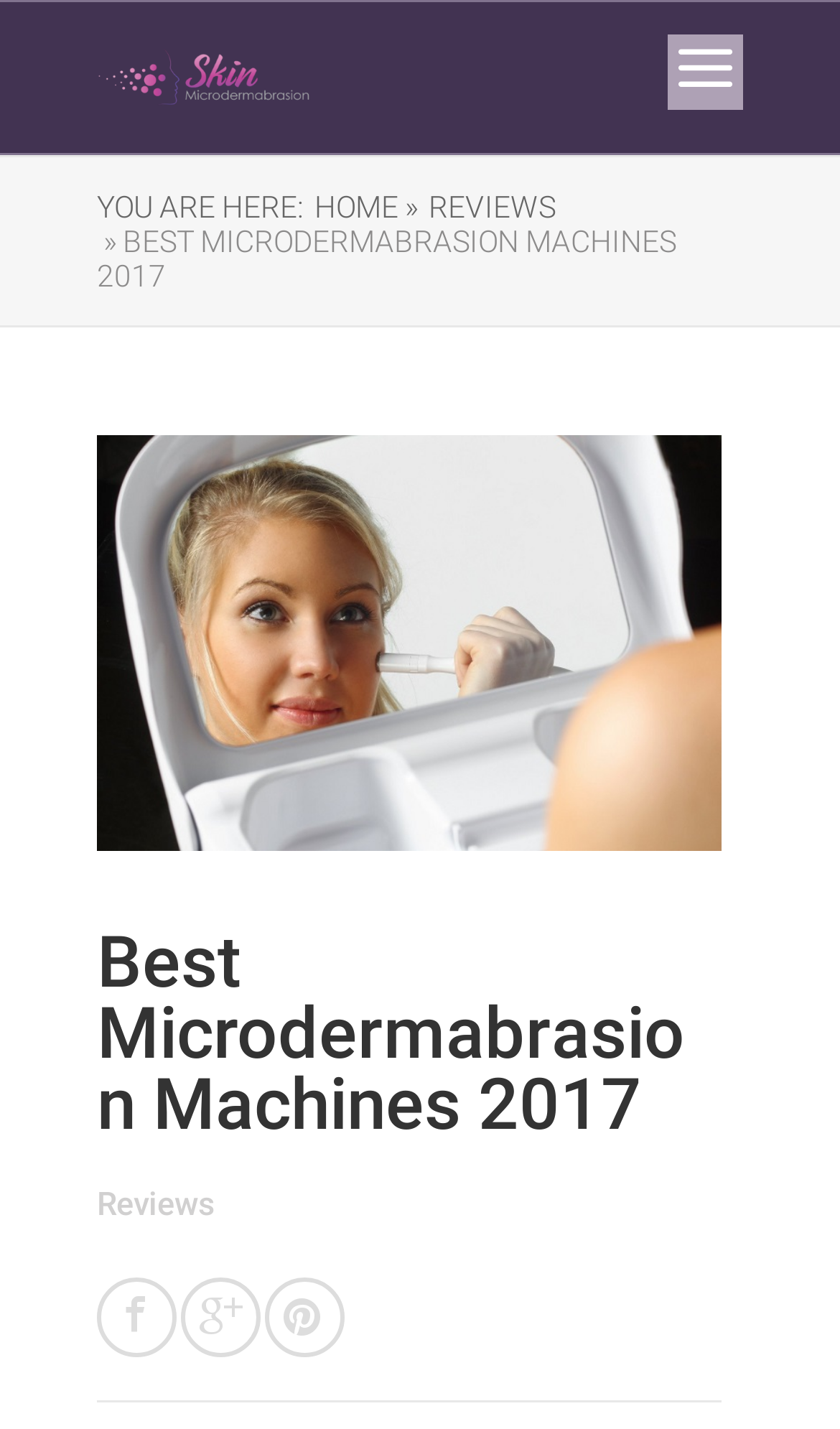Provide your answer to the question using just one word or phrase: What is the text of the first link on the webpage?

Skin Microdermabrasion